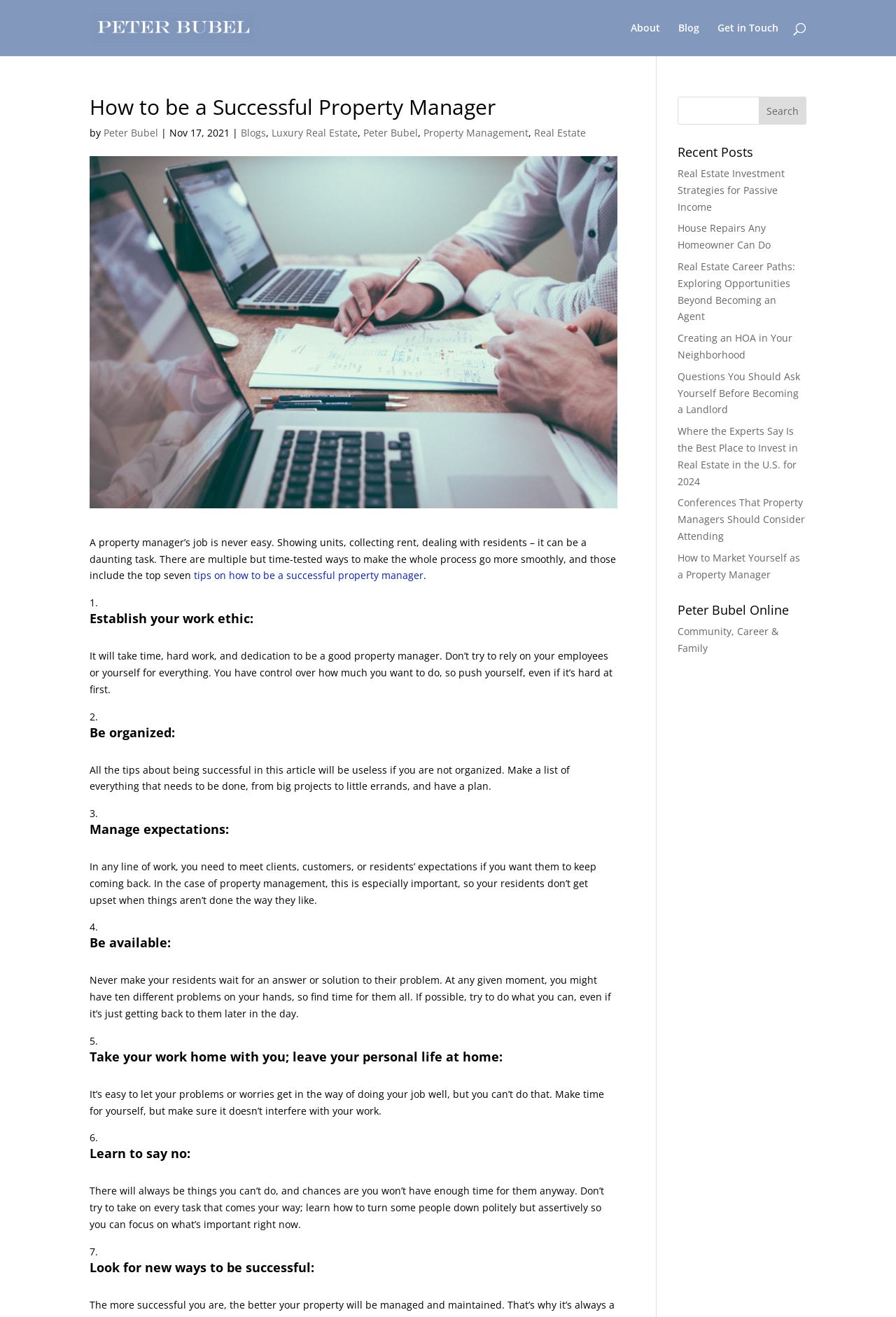How many recent posts are listed?
Please respond to the question with a detailed and thorough explanation.

The number of recent posts listed can be determined by counting the links below the heading 'Recent Posts' which are 'Real Estate Investment Strategies for Passive Income', 'House Repairs Any Homeowner Can Do', ..., 'How to Market Yourself as a Property Manager'.